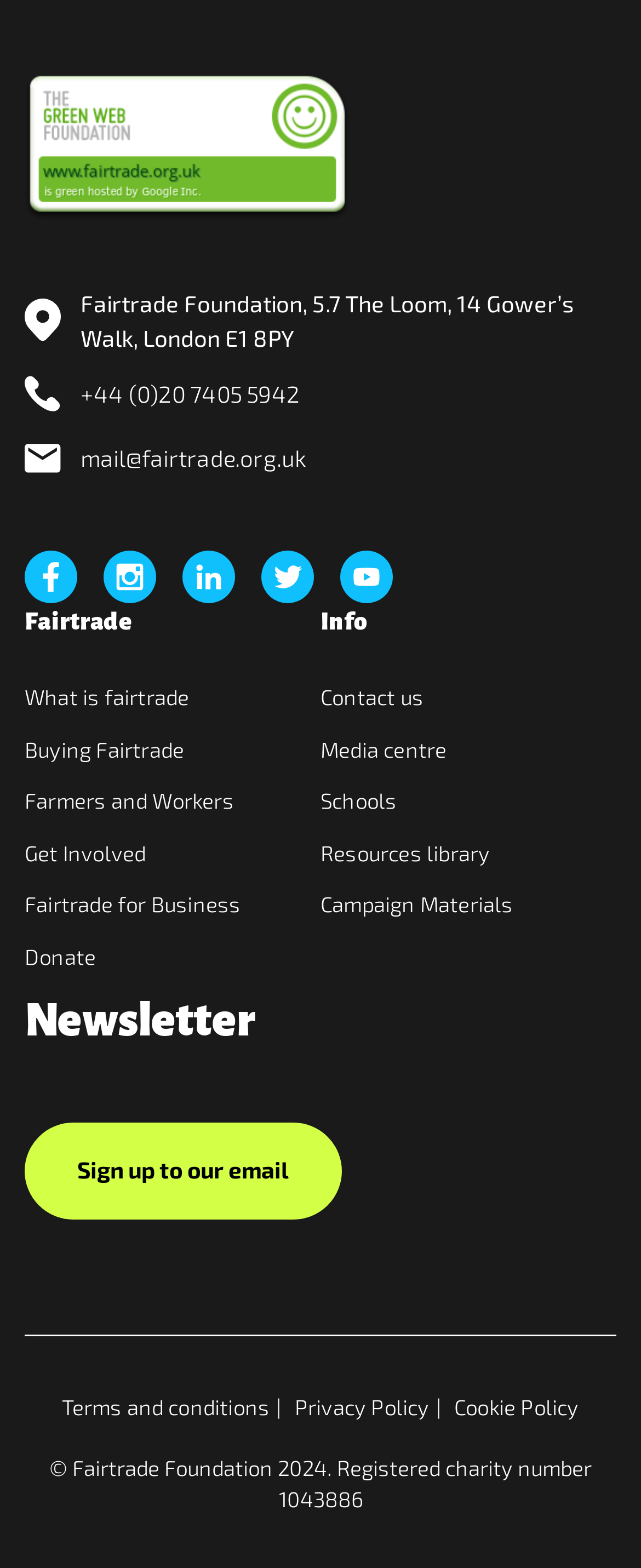Determine the coordinates of the bounding box for the clickable area needed to execute this instruction: "Sign up to the Fairtrade newsletter".

[0.038, 0.716, 0.533, 0.778]